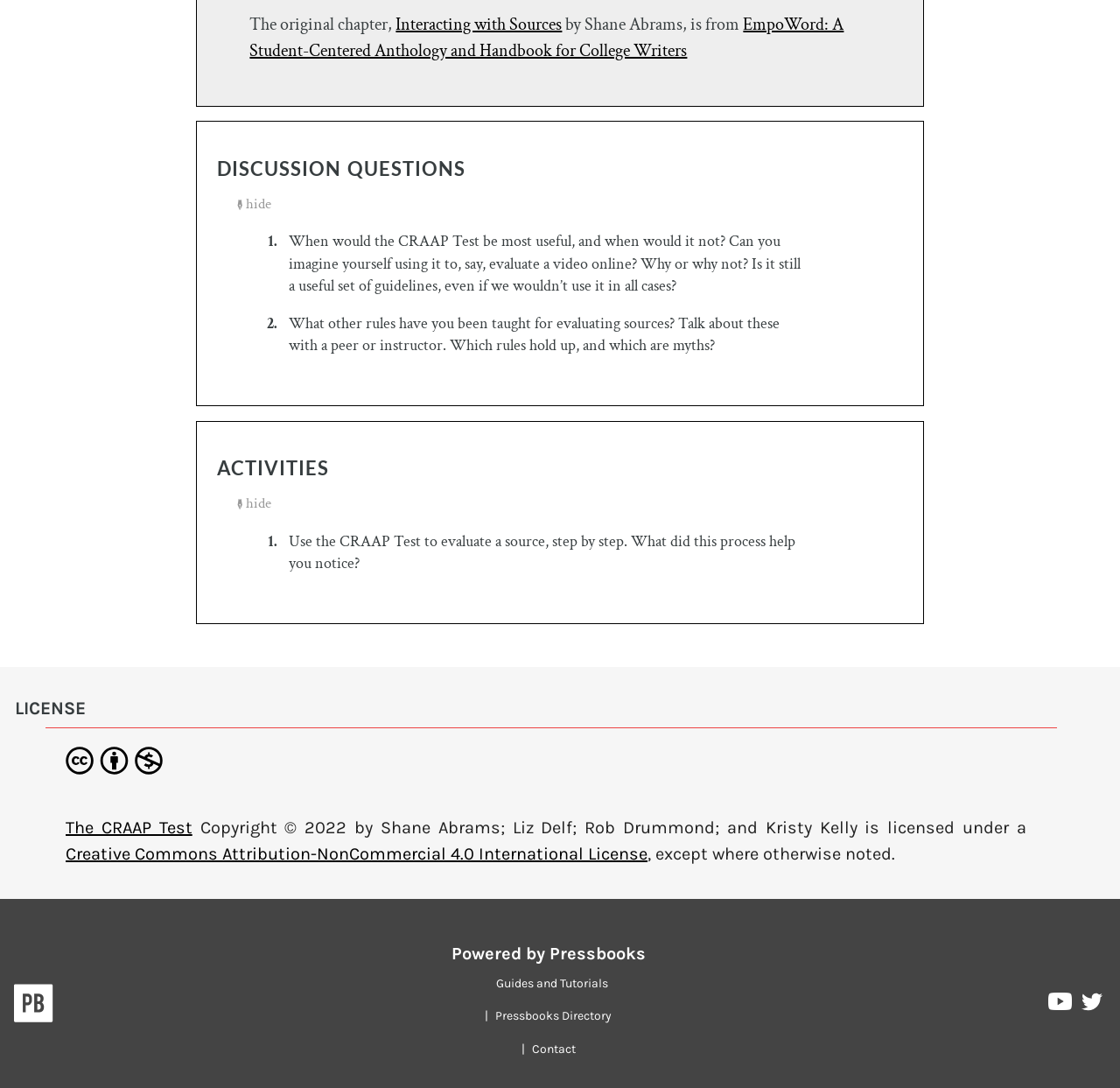Show the bounding box coordinates of the element that should be clicked to complete the task: "Click on 'Interacting with Sources'".

[0.353, 0.012, 0.502, 0.033]